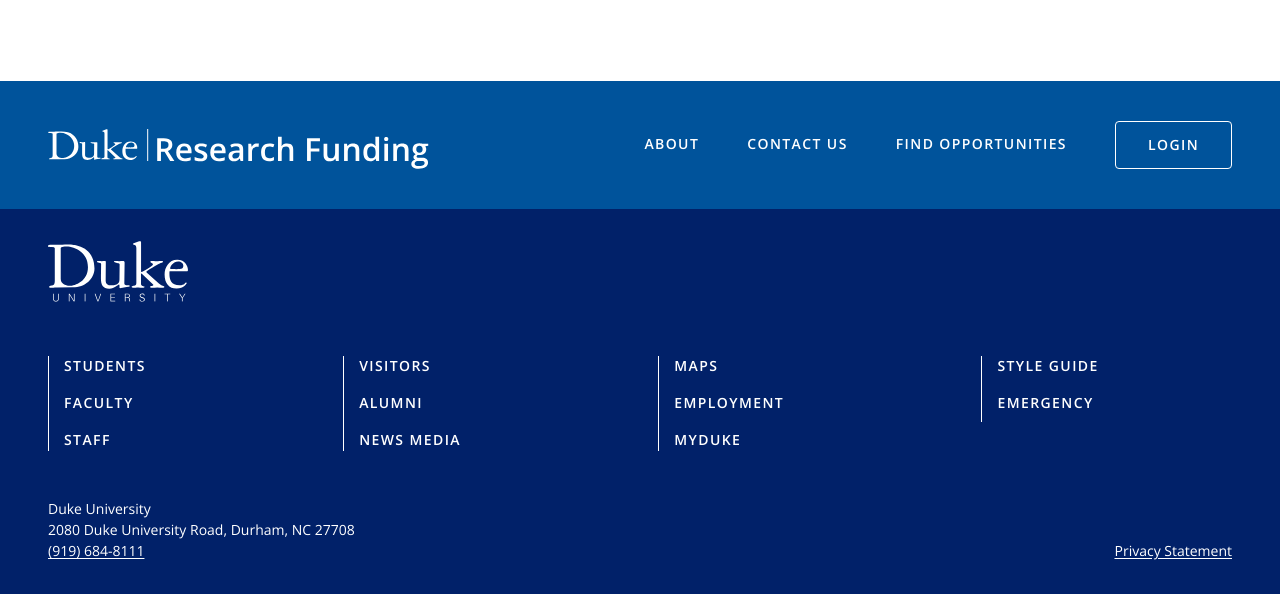Select the bounding box coordinates of the element I need to click to carry out the following instruction: "Visit the CONTACT US page".

[0.584, 0.211, 0.662, 0.277]